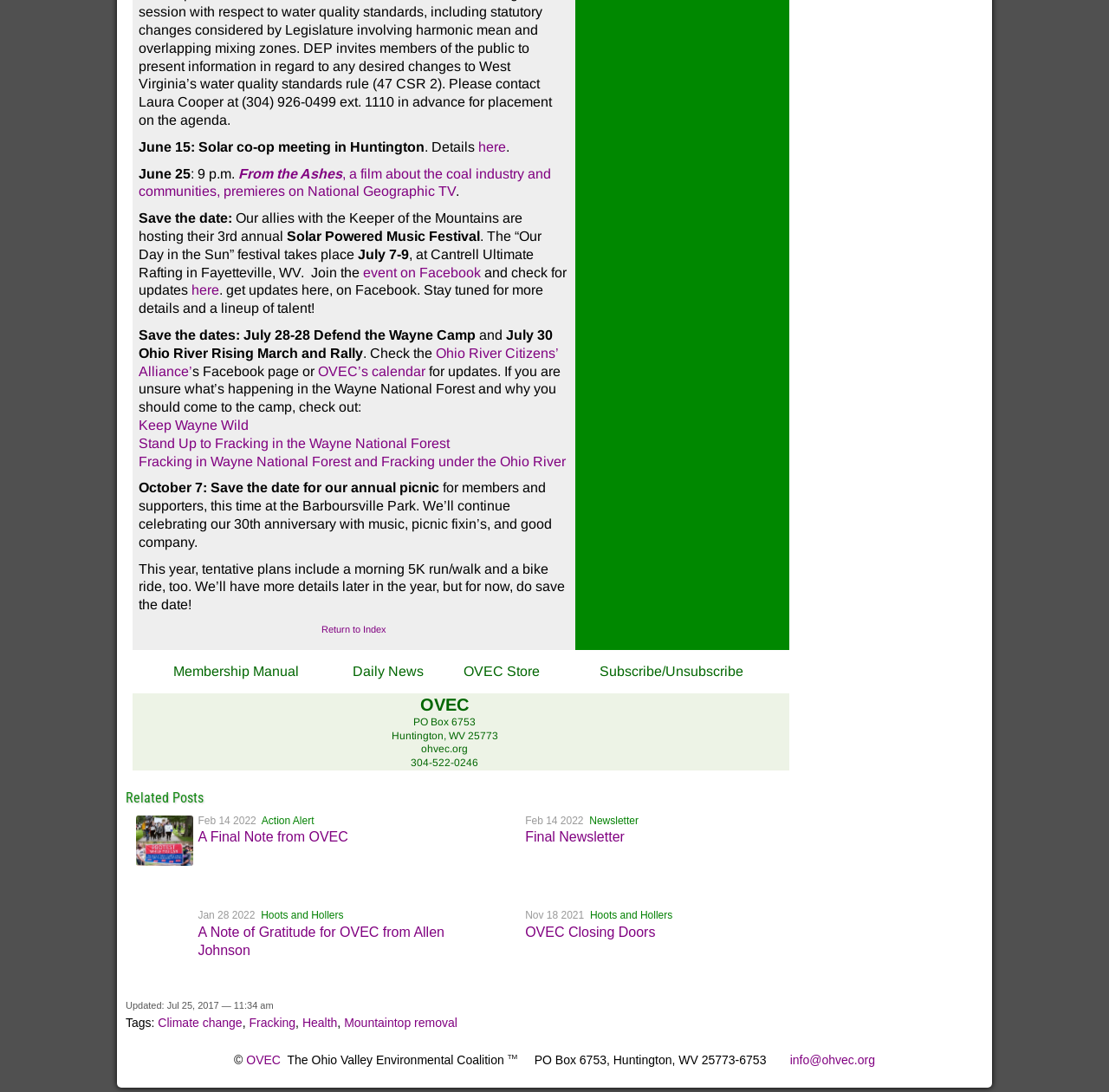Answer succinctly with a single word or phrase:
What is the name of the festival hosted by the Keeper of the Mountains?

Solar Powered Music Festival